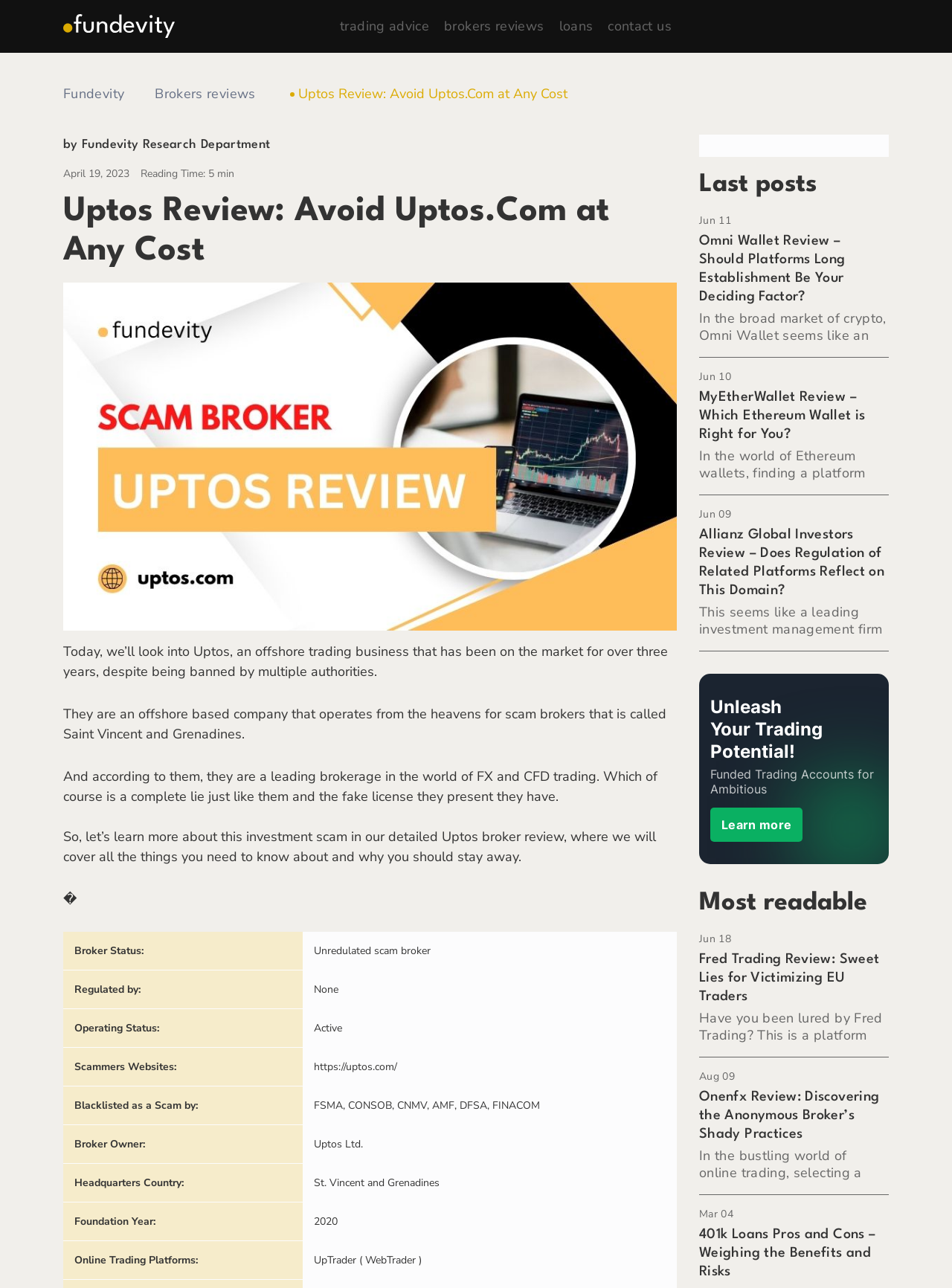Provide a one-word or one-phrase answer to the question:
Who is the author of the review?

Fundevity Research Department